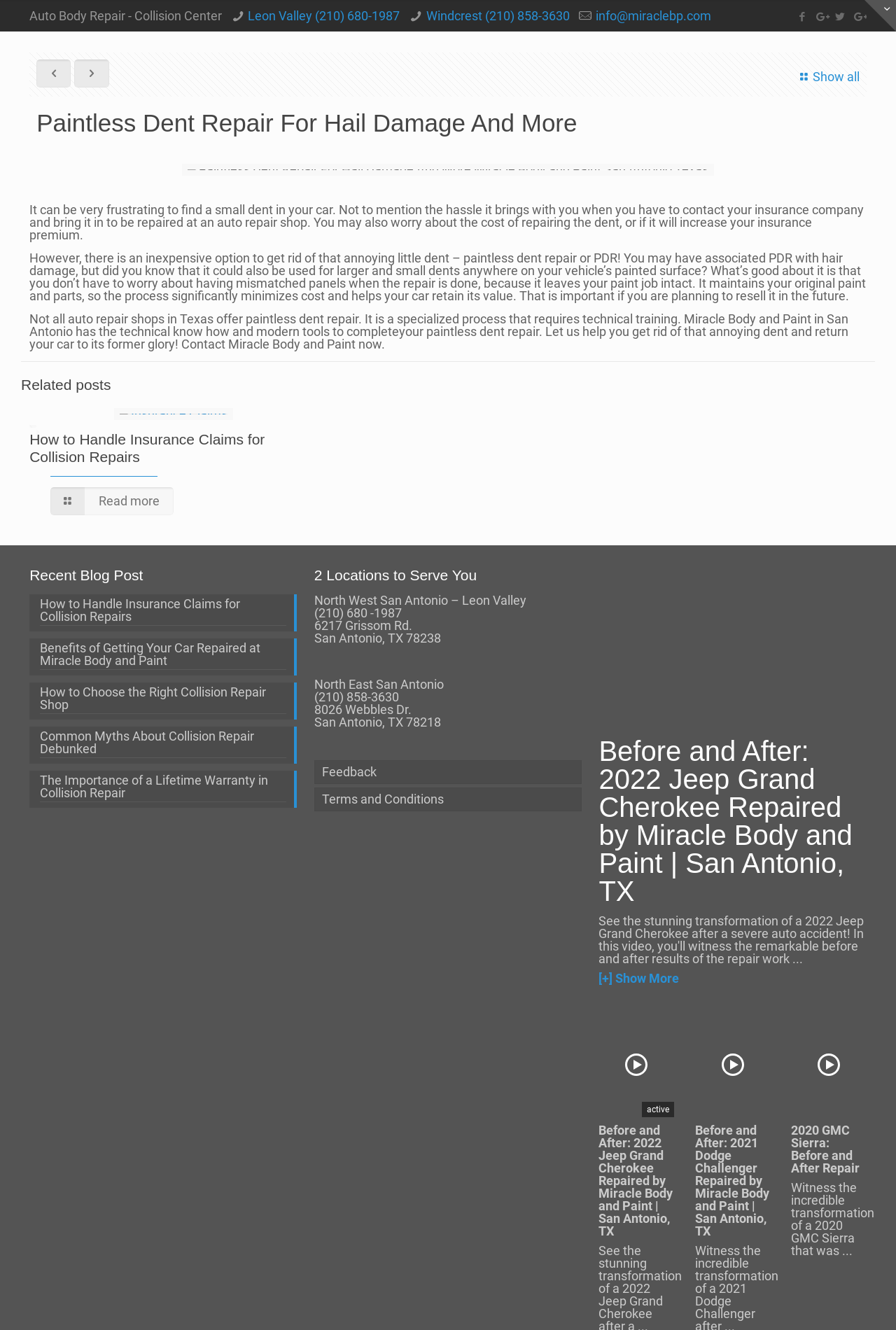Based on the element description: "info@miraclebp.com", identify the bounding box coordinates for this UI element. The coordinates must be four float numbers between 0 and 1, listed as [left, top, right, bottom].

[0.665, 0.006, 0.794, 0.017]